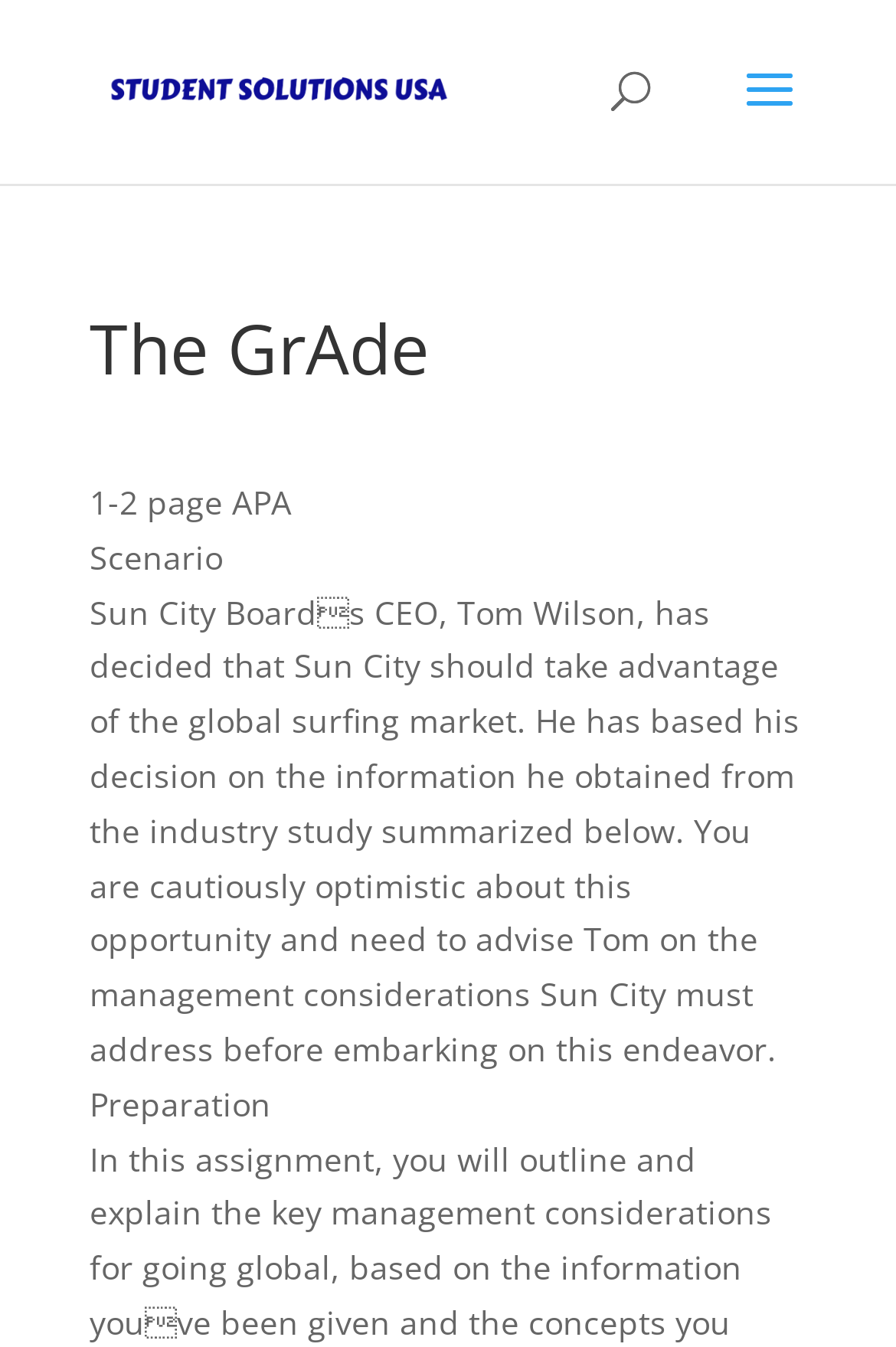Provide a short answer using a single word or phrase for the following question: 
What is the last step mentioned in the scenario?

Preparation